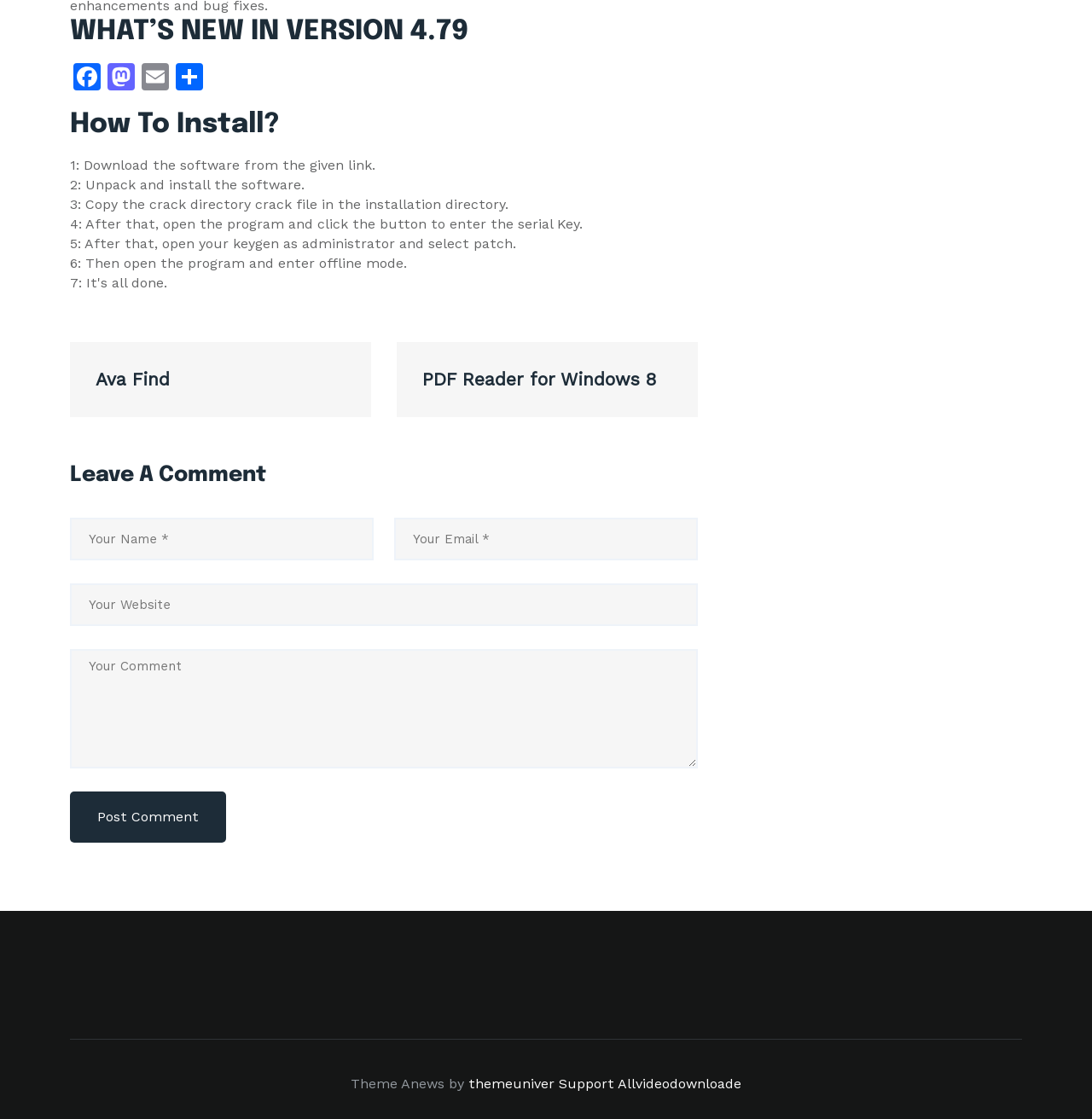How many links are provided for social media?
Look at the image and respond with a one-word or short phrase answer.

3